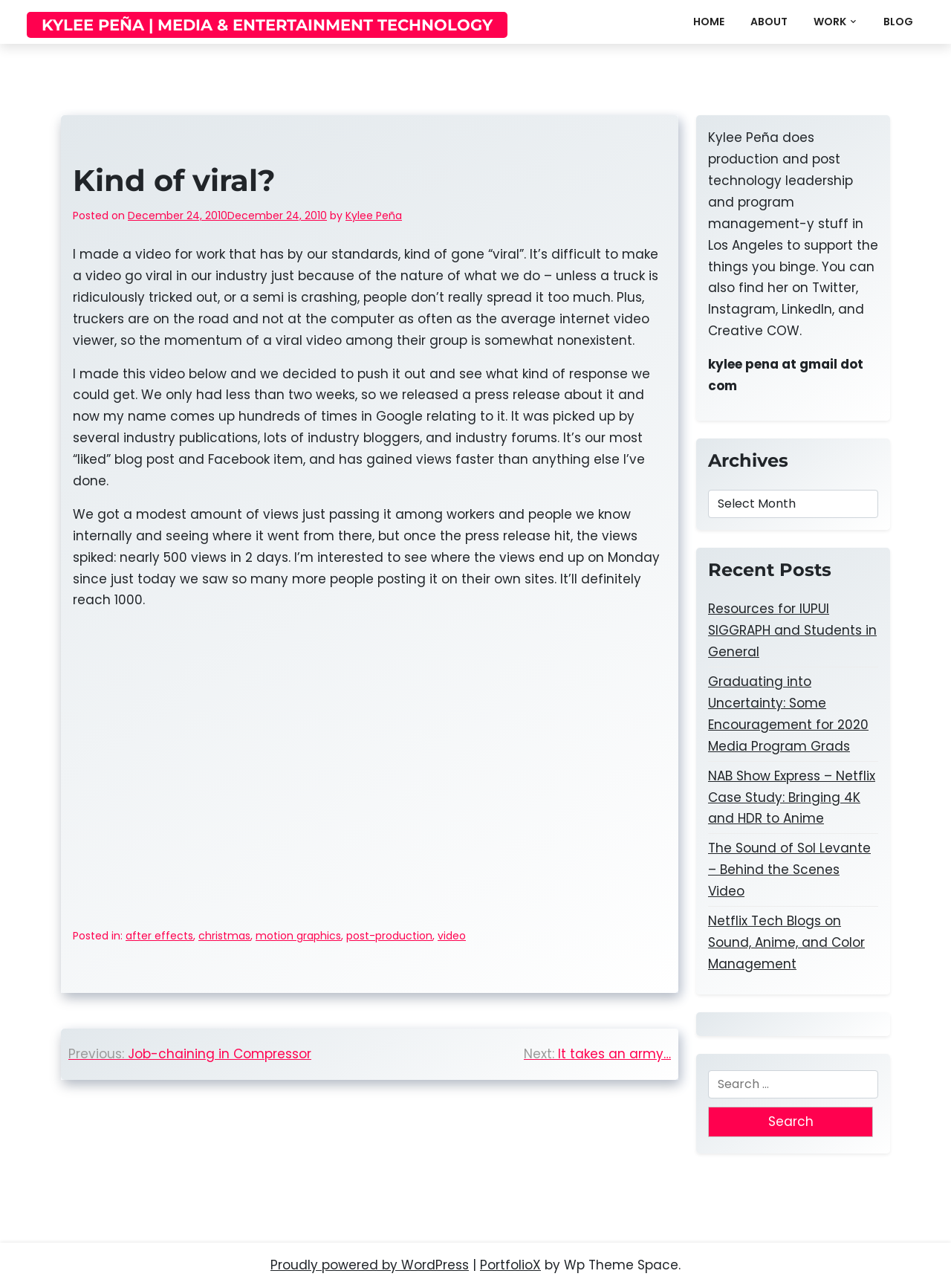With reference to the screenshot, provide a detailed response to the question below:
How many views did the video get in two days?

The number of views can be found in the article section, which states 'We got a modest amount of views just passing it among workers and people we know internally and seeing where it went from there, but once the press release hit, the views spiked: nearly 500 views in 2 days'.